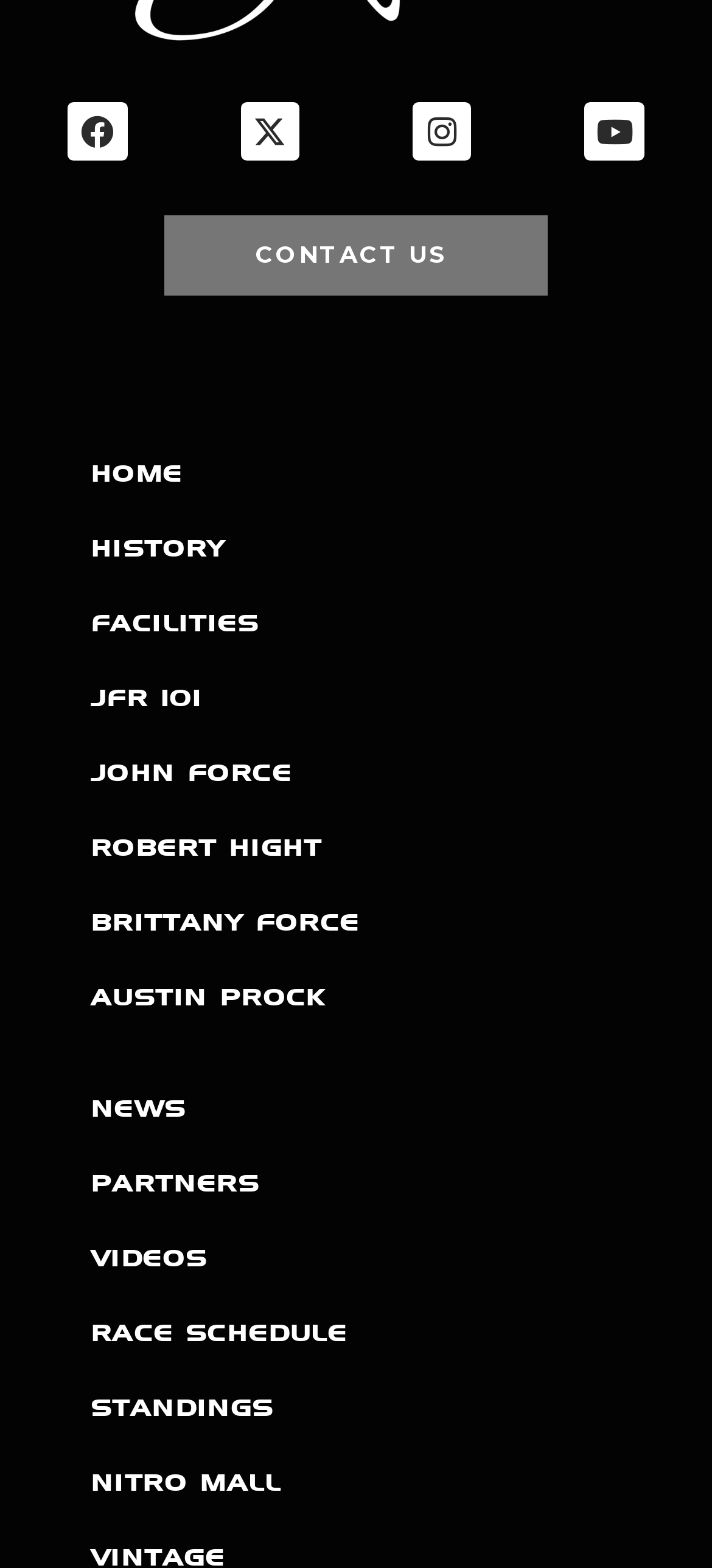Please identify the coordinates of the bounding box for the clickable region that will accomplish this instruction: "Watch videos".

[0.077, 0.778, 0.923, 0.826]